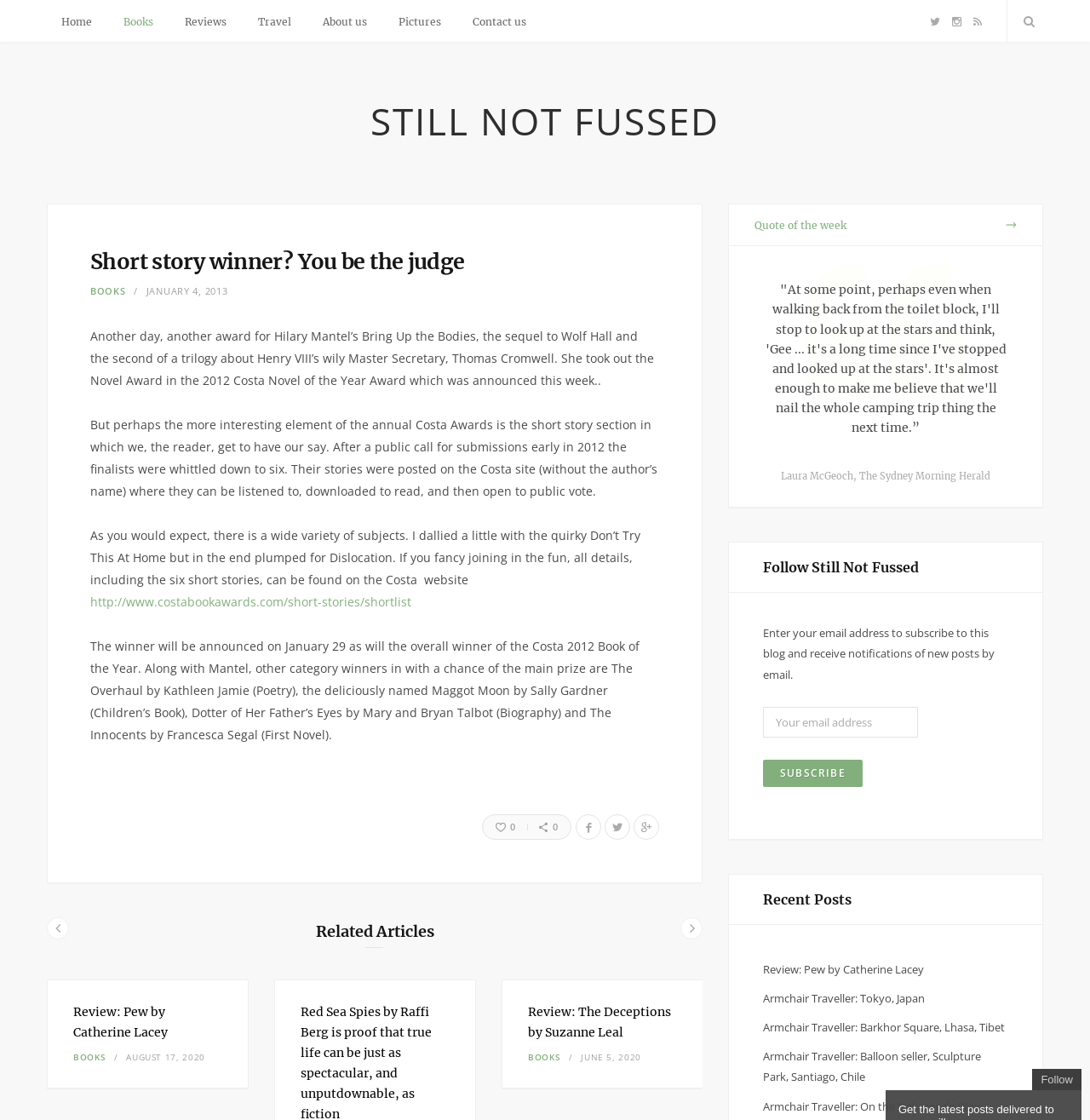Please examine the image and answer the question with a detailed explanation:
How many related articles are listed?

In the 'Related Articles' section, there are two options listed, which are 'Review: Pew by Catherine Lacey' and 'Review: The Deceptions by Suzanne Leal'.